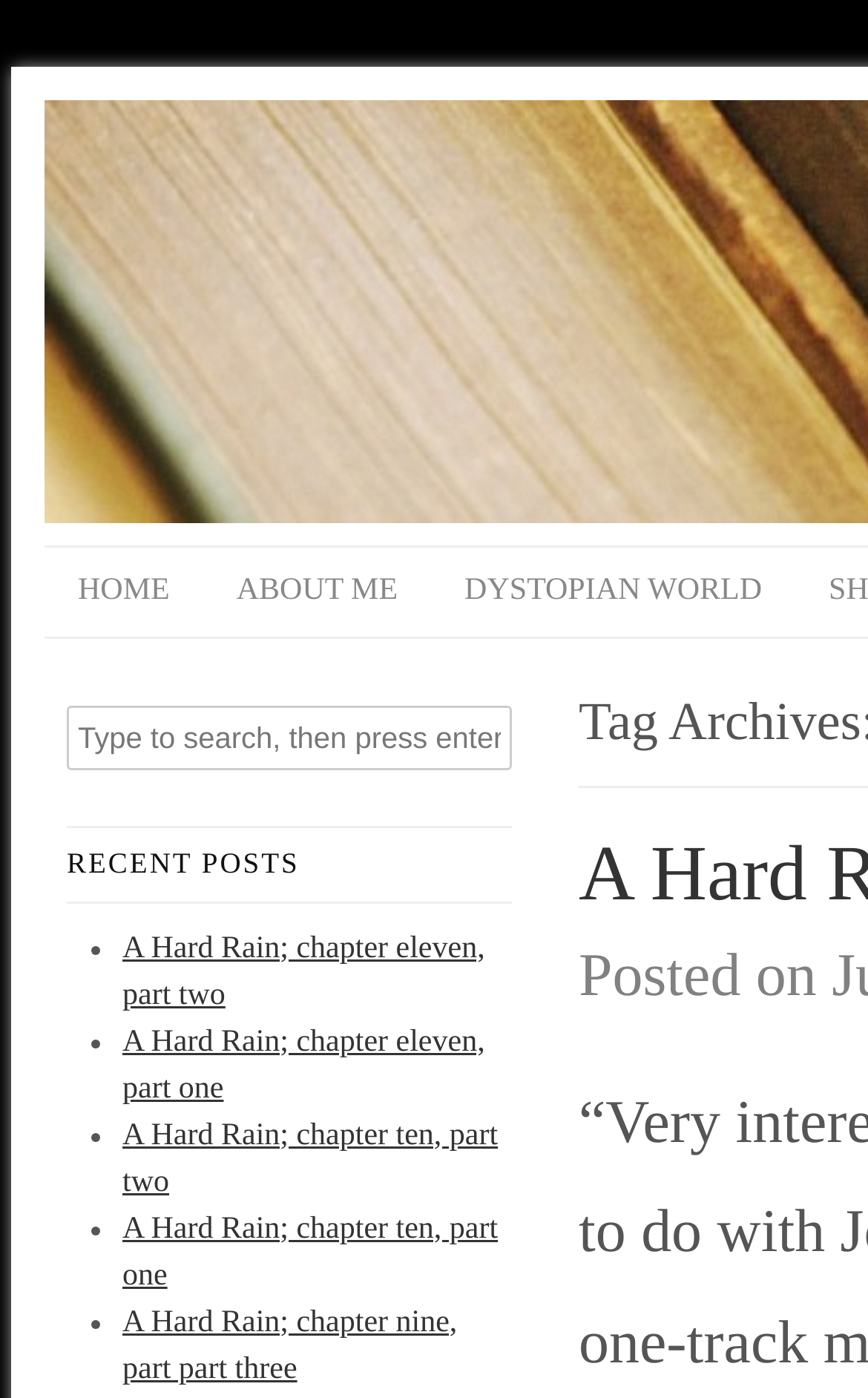What is the title of the first recent post?
Please elaborate on the answer to the question with detailed information.

The first recent post is a link with a bounding box coordinate of [0.141, 0.666, 0.559, 0.724], and its title is 'A Hard Rain; chapter eleven, part two'.